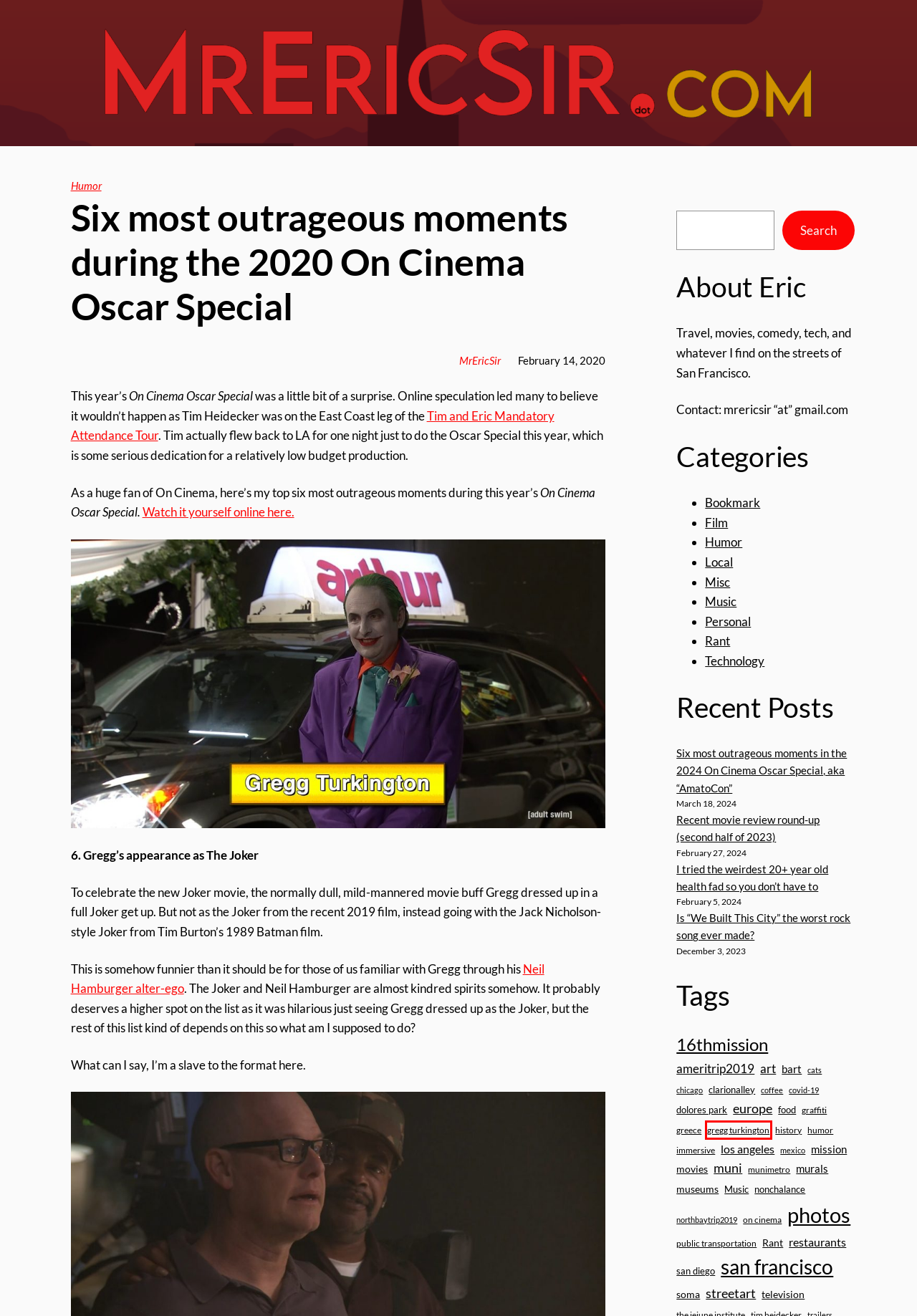You are presented with a screenshot of a webpage that includes a red bounding box around an element. Determine which webpage description best matches the page that results from clicking the element within the red bounding box. Here are the candidates:
A. public transportation – MrEricSir.com
B. gregg turkington – MrEricSir.com
C. murals – MrEricSir.com
D. food – MrEricSir.com
E. Recent movie review round-up (second half of 2023) – MrEricSir.com
F. muni – MrEricSir.com
G. Personal – MrEricSir.com
H. restaurants – MrEricSir.com

B